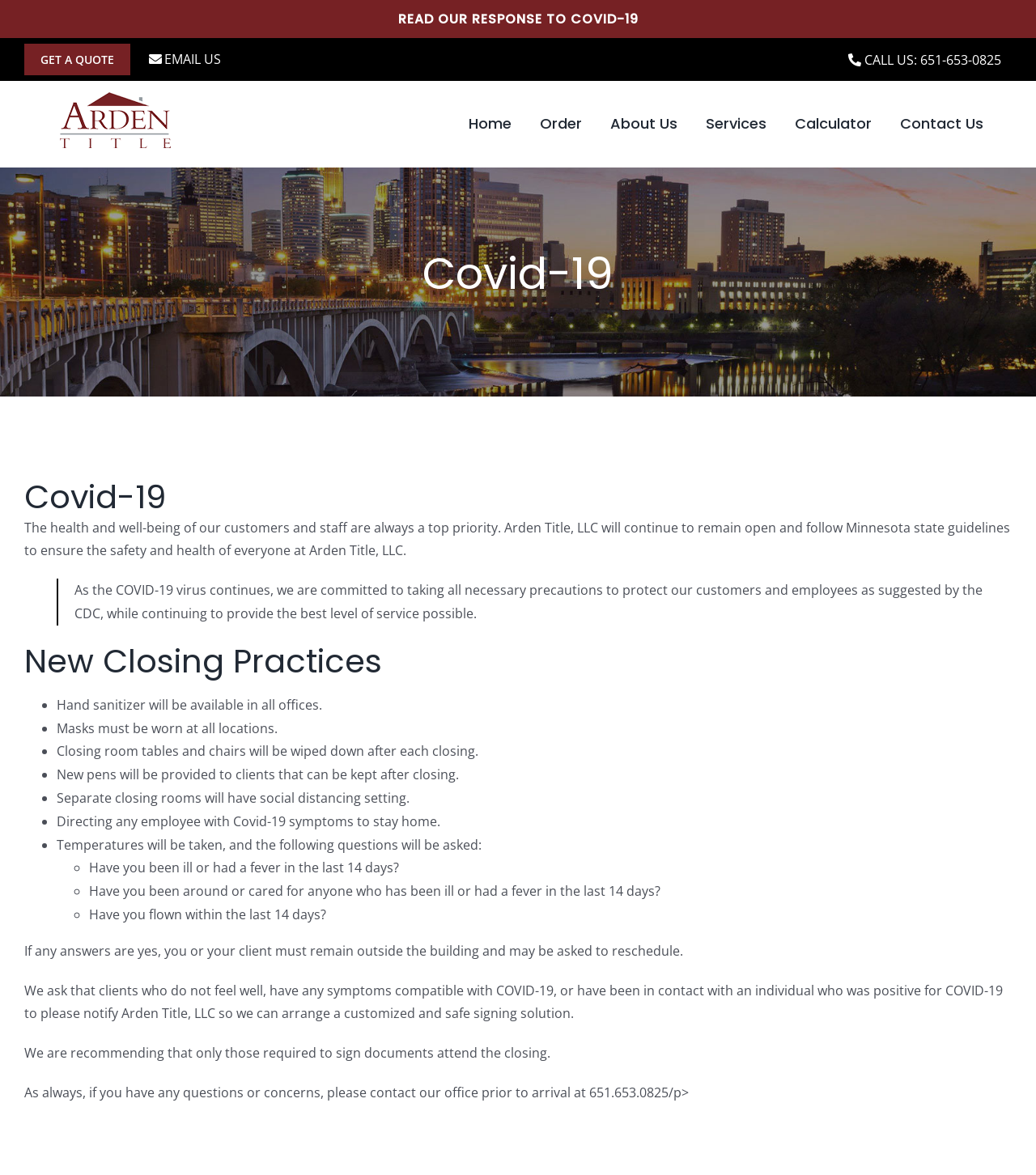Kindly determine the bounding box coordinates of the area that needs to be clicked to fulfill this instruction: "Call us".

[0.809, 0.034, 0.977, 0.067]